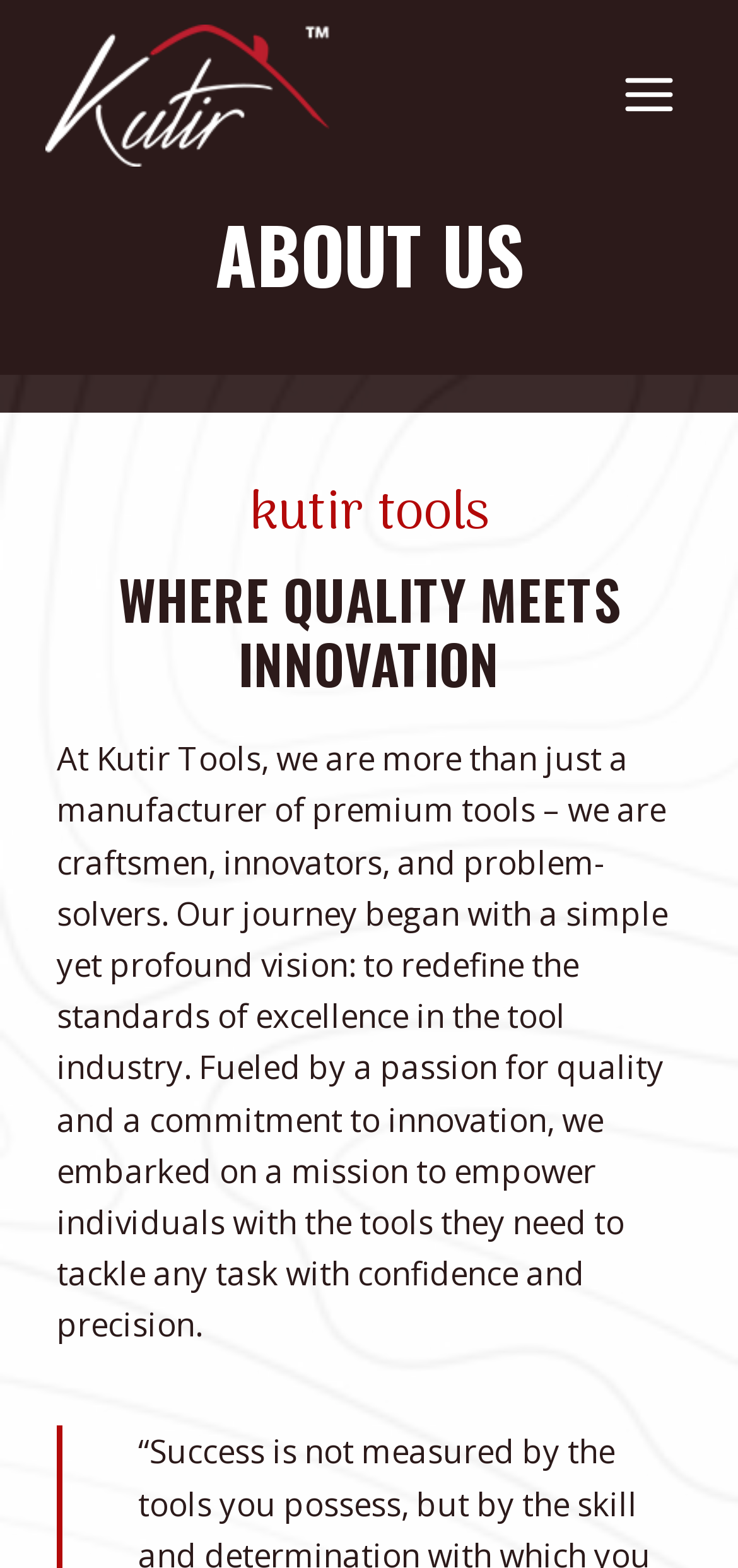Create a detailed summary of all the visual and textual information on the webpage.

The webpage is about Kutir Tools, a manufacturer of premium tools. At the top left corner, there is a Kutir Logo, which is an image linked to the Kutir Tools website. On the top right corner, there is a button to open a menu. 

Below the logo, there are three headings that span across the width of the page. The first heading is "ABOUT US", followed by "kutir tools" and then "WHERE QUALITY MEETS INNOVATION". 

Under these headings, there is a paragraph of text that describes the company's vision and mission. The text explains that Kutir Tools aims to redefine the standards of excellence in the tool industry, driven by a passion for quality and a commitment to innovation. The company's goal is to empower individuals with the tools they need to tackle any task with confidence and precision.